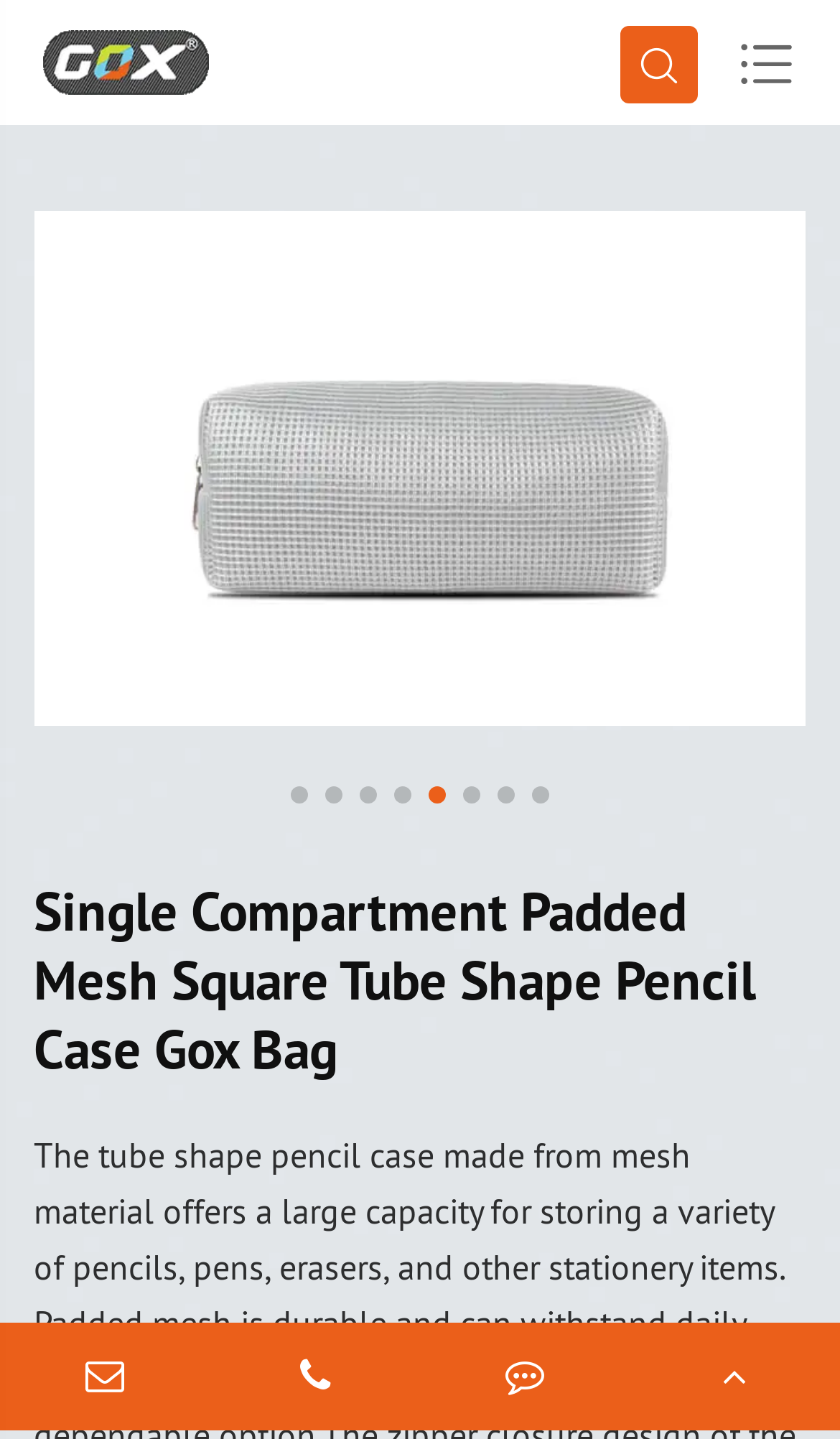Create a detailed summary of all the visual and textual information on the webpage.

This webpage is about a product, specifically a Single Compartment Padded Mesh Square Tube Shape Pencil Case. At the top left, there is a link to "Shanghai Rock International Trading Co., Ltd." accompanied by a small image. On the top right, there are two icons, '\ue601' and '\ue631', which are likely social media or navigation icons.

Below these elements, there is a large image of the pencil case, taking up most of the width of the page. Underneath the image, there are eight buttons labeled "Go to slide 1" to "Go to slide 8", which are likely navigation buttons for a product gallery.

The main product title, "Single Compartment Padded Mesh Square Tube Shape Pencil Case Gox Bag", is displayed prominently in a heading element, situated below the image and navigation buttons.

At the bottom of the page, there are four links: two icons, '\uf003' and '\uf095', and two text links, "Feedback" and "TOP". These links are likely for navigation, feedback, or returning to the top of the page.